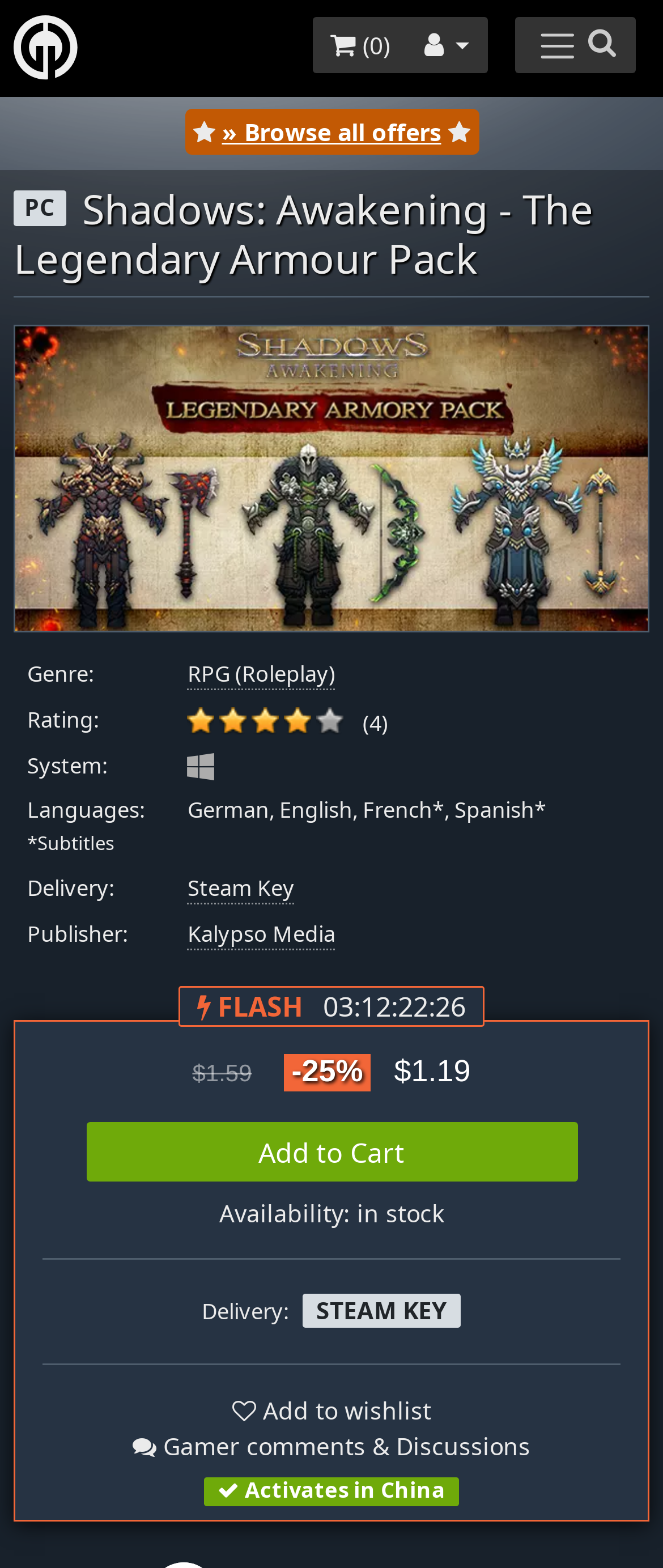Determine the main heading text of the webpage.

Shadows: Awakening - The Legendary Armour Pack